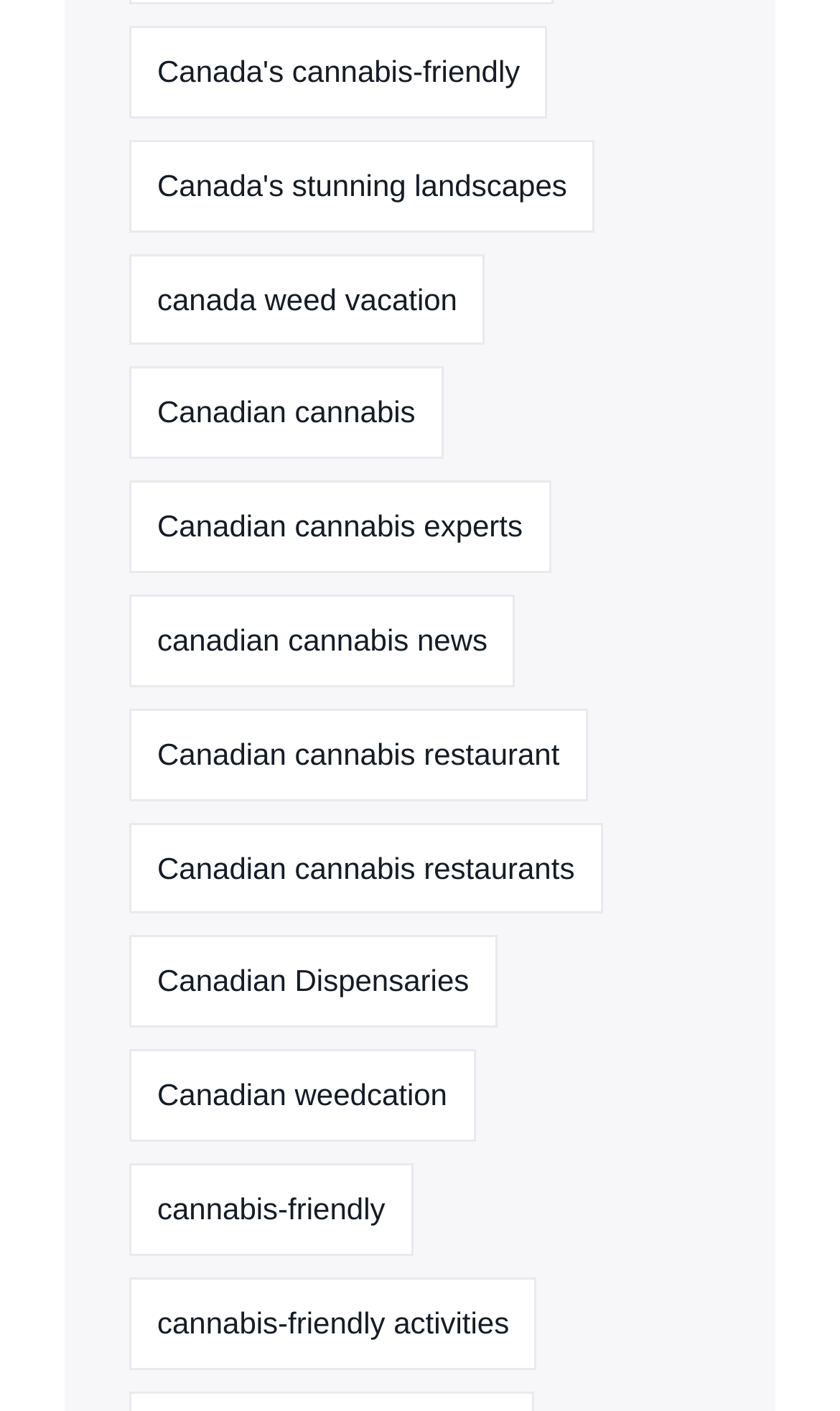How many links are related to cannabis-friendly activities?
Using the details shown in the screenshot, provide a comprehensive answer to the question.

There are two links related to cannabis-friendly activities: 'cannabis-friendly (4 items)' and 'cannabis-friendly activities (1 item)'.